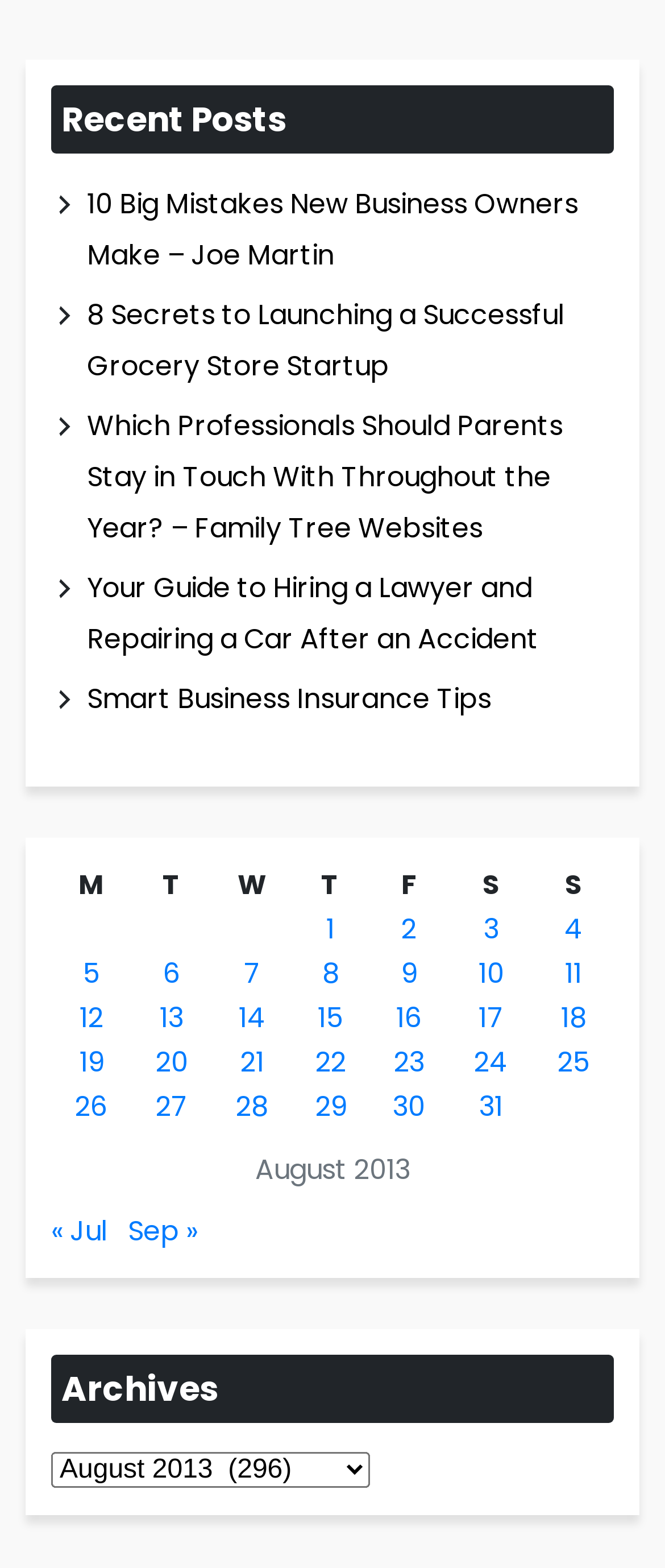Use a single word or phrase to answer this question: 
What is the purpose of the table on the webpage?

To show posts by date